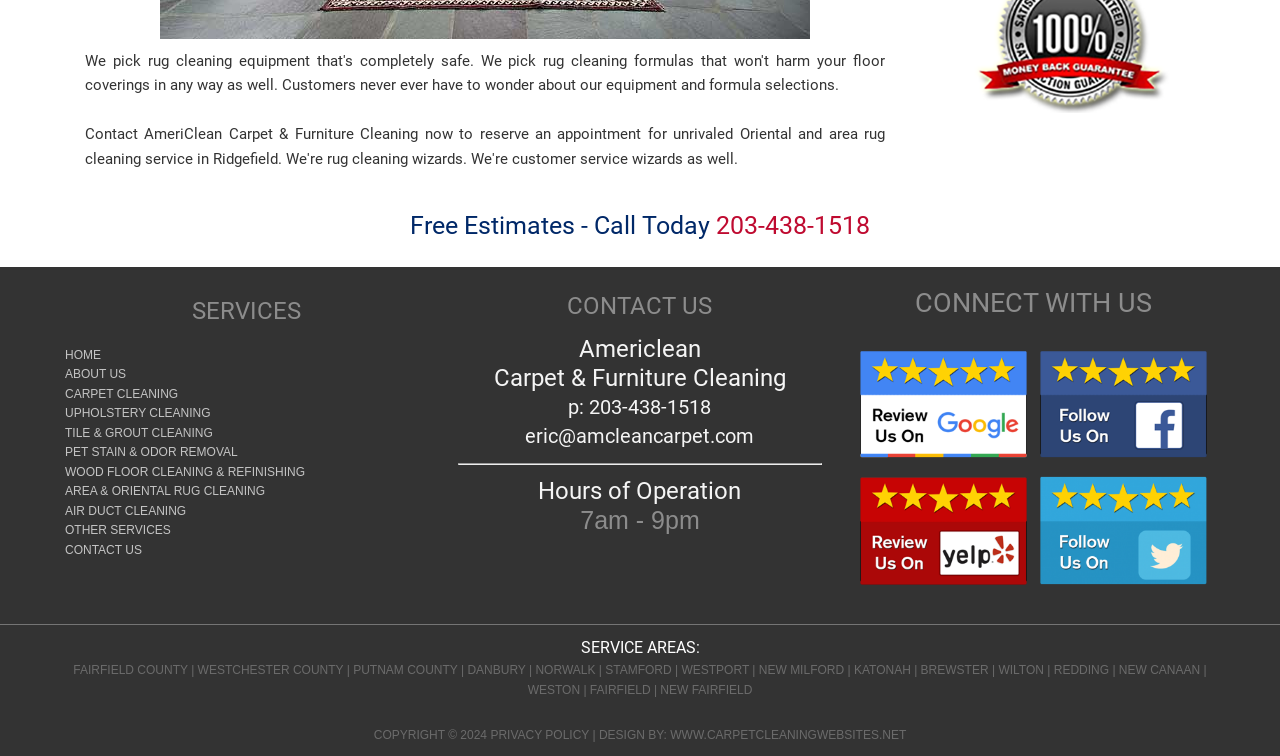Could you determine the bounding box coordinates of the clickable element to complete the instruction: "Call the phone number"? Provide the coordinates as four float numbers between 0 and 1, i.e., [left, top, right, bottom].

[0.555, 0.279, 0.68, 0.317]